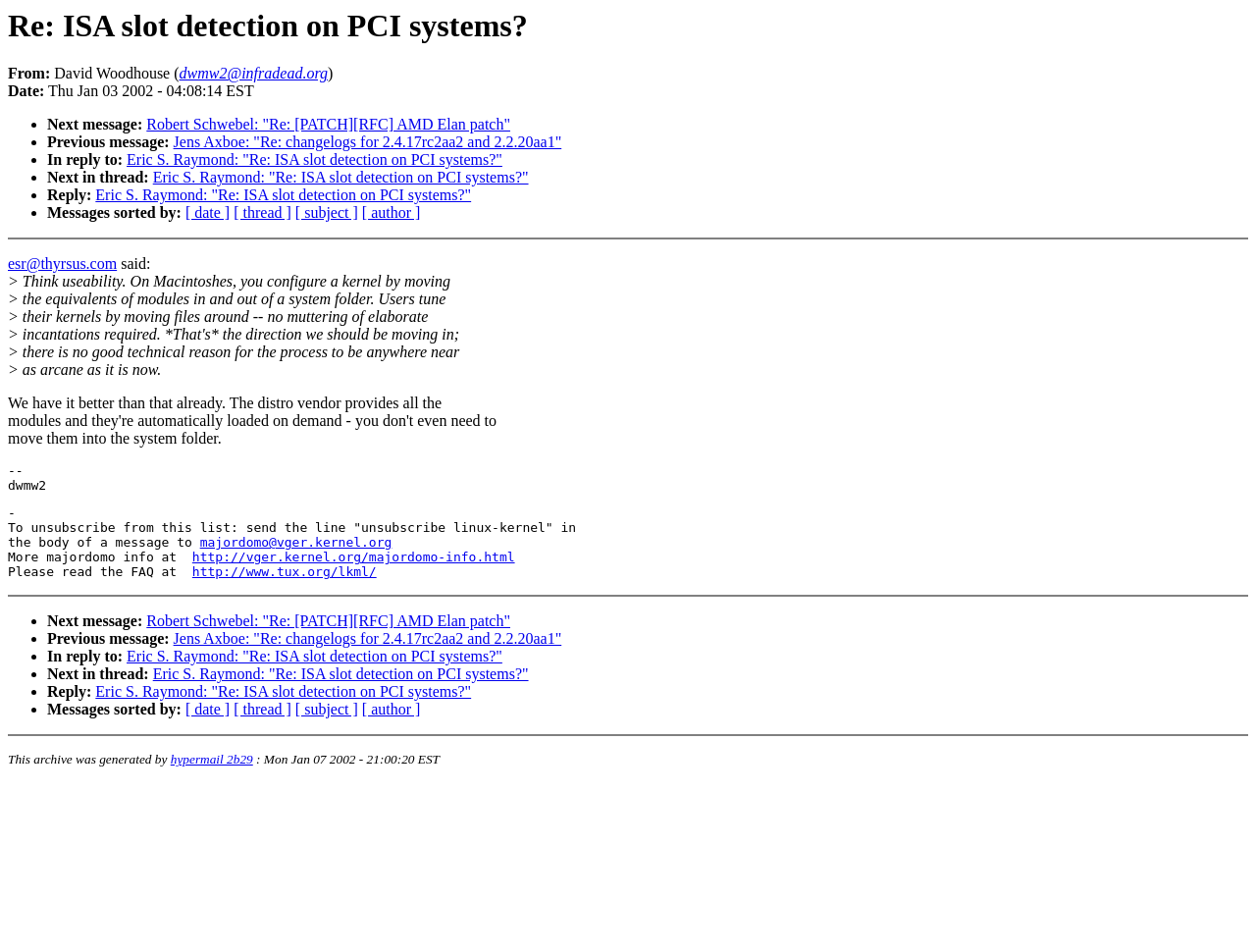What is the date of the message?
Please give a detailed answer to the question using the information shown in the image.

The date of the message can be found in the 'Date:' section, which is located near the top of the webpage. The date is 'Thu Jan 03 2002 - 04:08:14 EST', which is a static text.